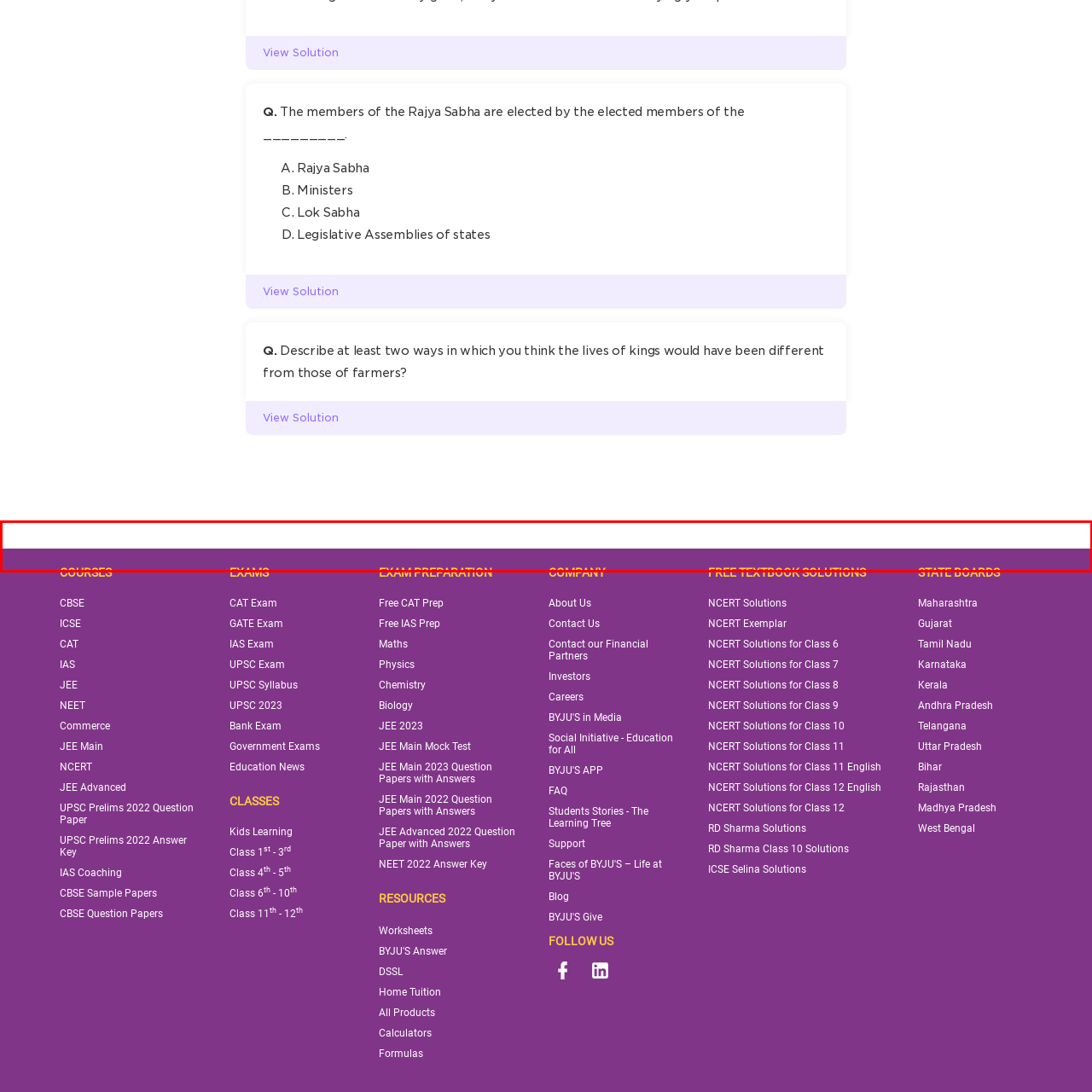What is the purpose of the headings in the footer section?
Focus on the image enclosed by the red bounding box and elaborate on your answer to the question based on the visual details present.

The headings in the footer section, such as 'COURSES', 'EXAMS', and 'EXAM PREPARATION', serve as categories for users to explore different educational resources and programs, emphasizing the site's focus on guiding visitors through learning options and exam preparations.